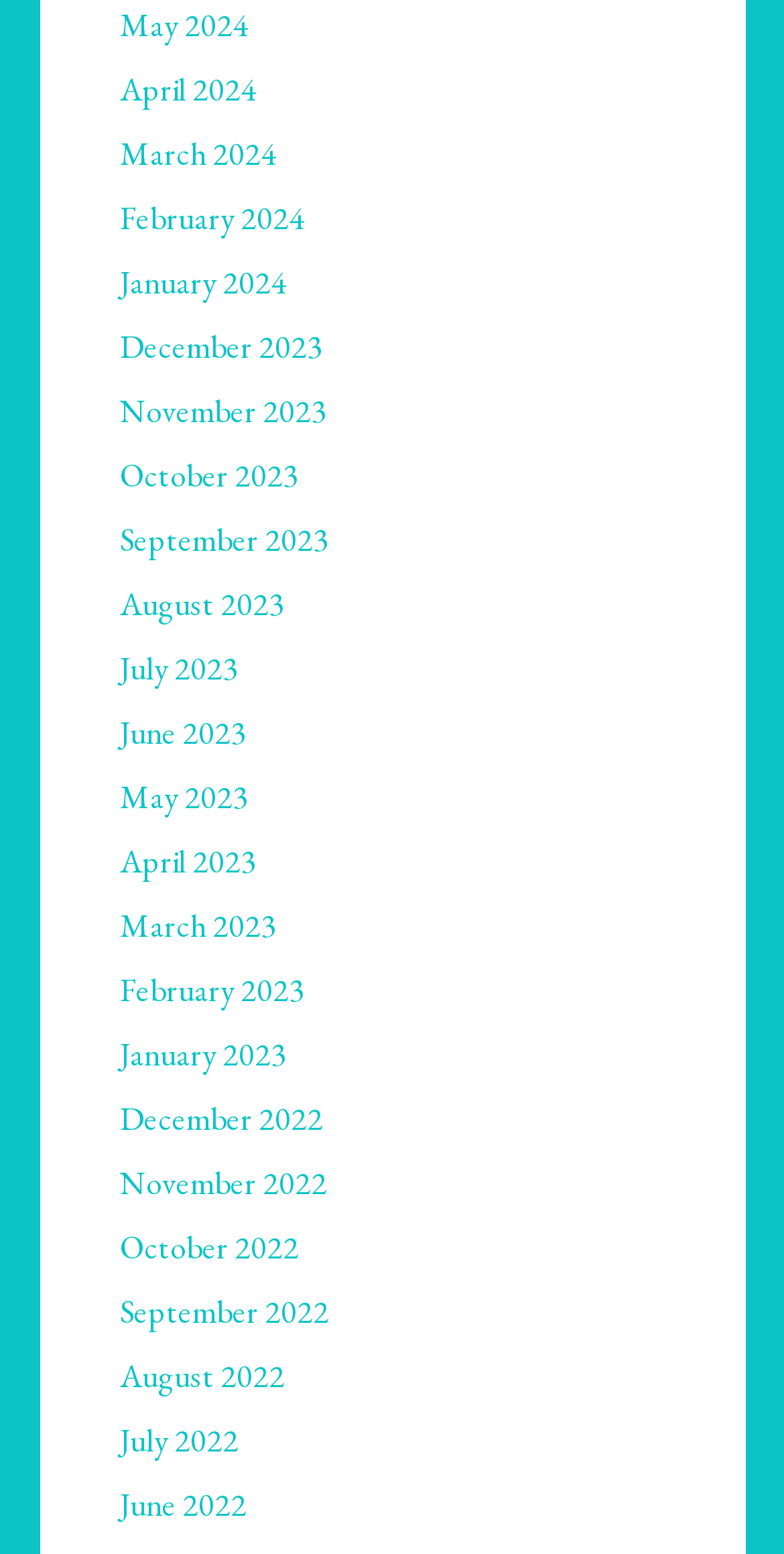What is the most recent month listed?
Provide a one-word or short-phrase answer based on the image.

May 2024